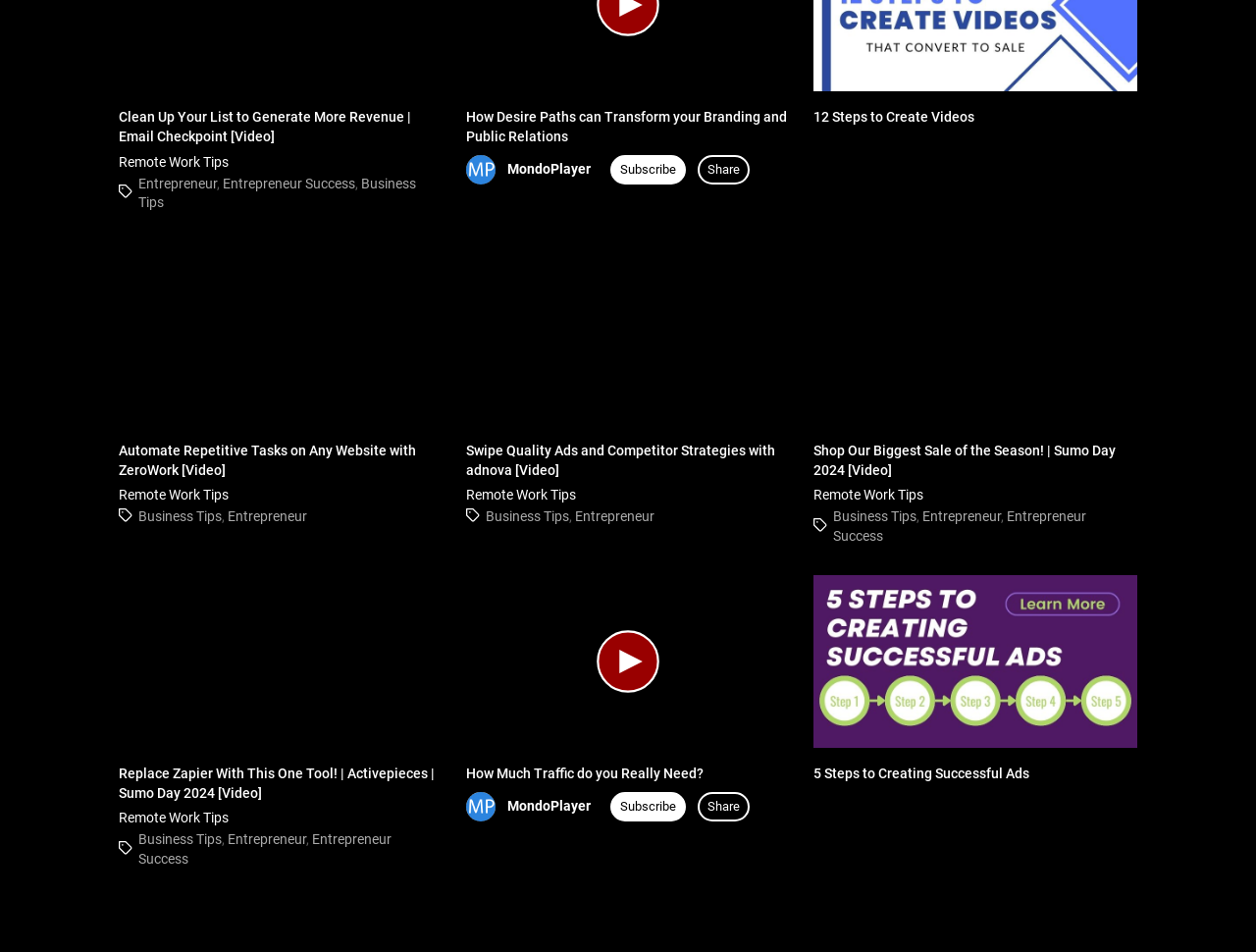Please identify the bounding box coordinates of the clickable region that I should interact with to perform the following instruction: "Explore entrepreneur success stories". The coordinates should be expressed as four float numbers between 0 and 1, i.e., [left, top, right, bottom].

[0.177, 0.184, 0.283, 0.201]